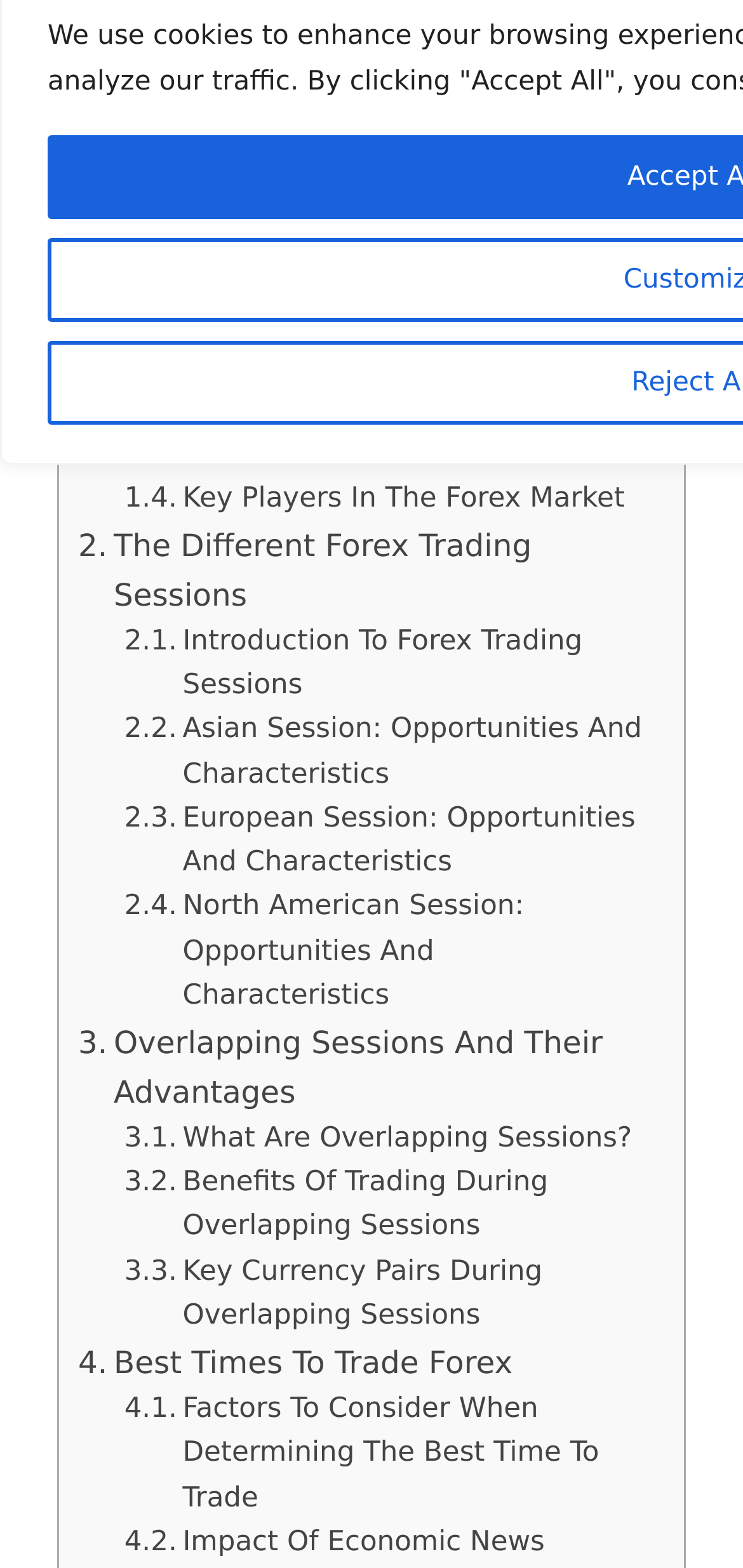Refer to the screenshot and give an in-depth answer to this question: What is the main topic of this webpage?

Based on the links and text on the webpage, it appears to be a webpage about the Forex market, covering topics such as understanding the market, its importance, how it works, and trading sessions.